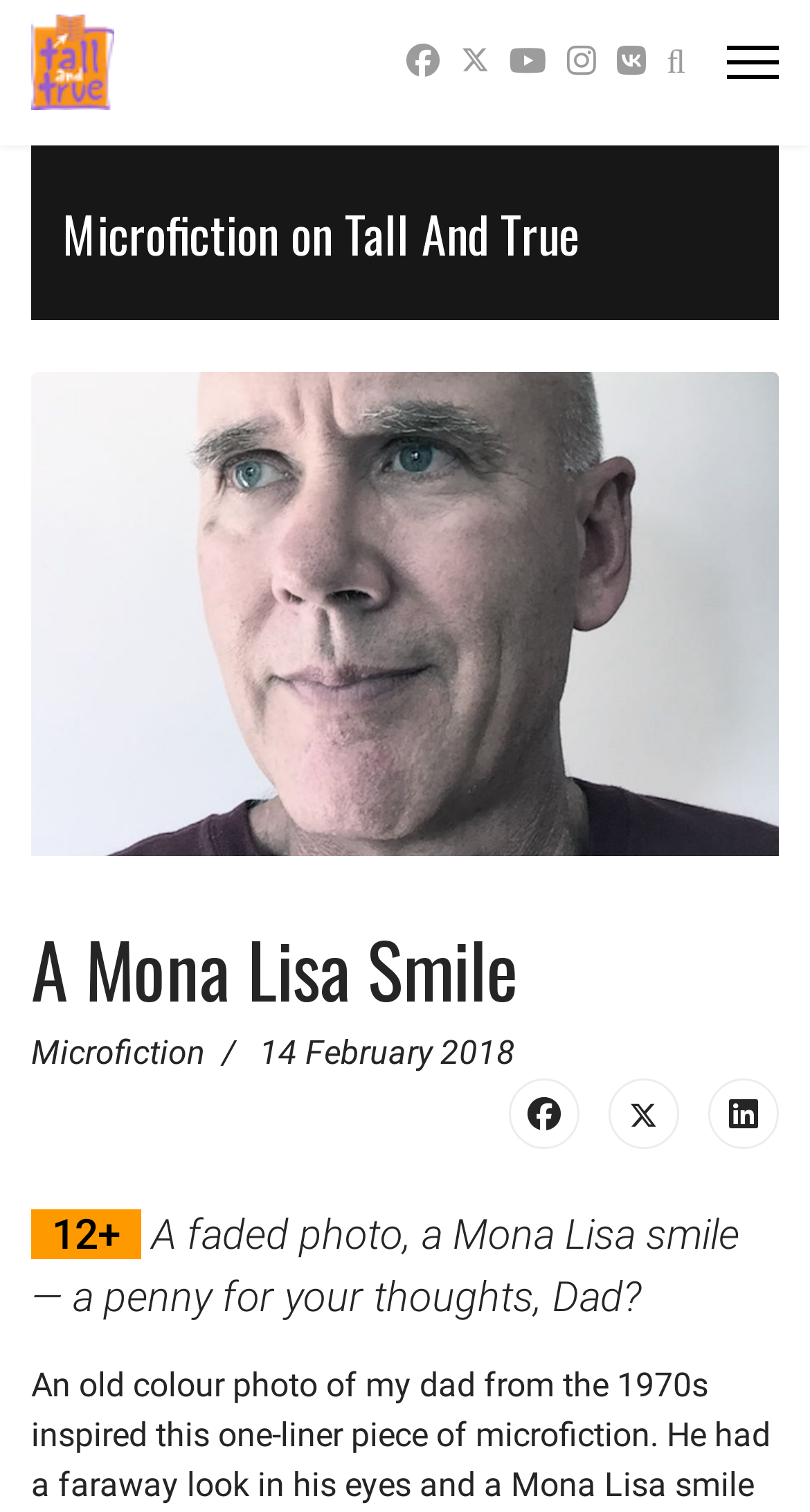Could you specify the bounding box coordinates for the clickable section to complete the following instruction: "Visit Tall And True website"?

[0.038, 0.01, 0.141, 0.073]